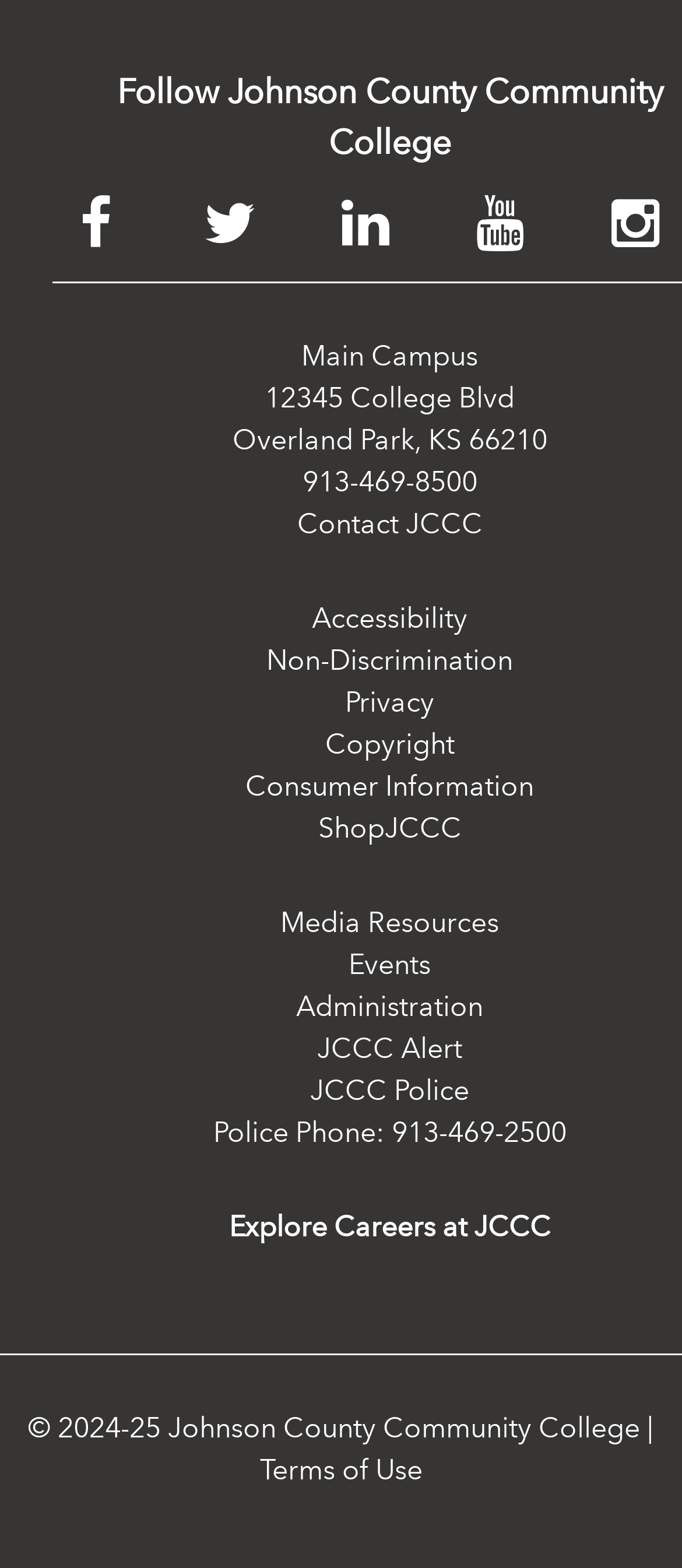Please determine the bounding box coordinates of the clickable area required to carry out the following instruction: "View JCCC's Facebook page". The coordinates must be four float numbers between 0 and 1, represented as [left, top, right, bottom].

[0.077, 0.125, 0.275, 0.163]